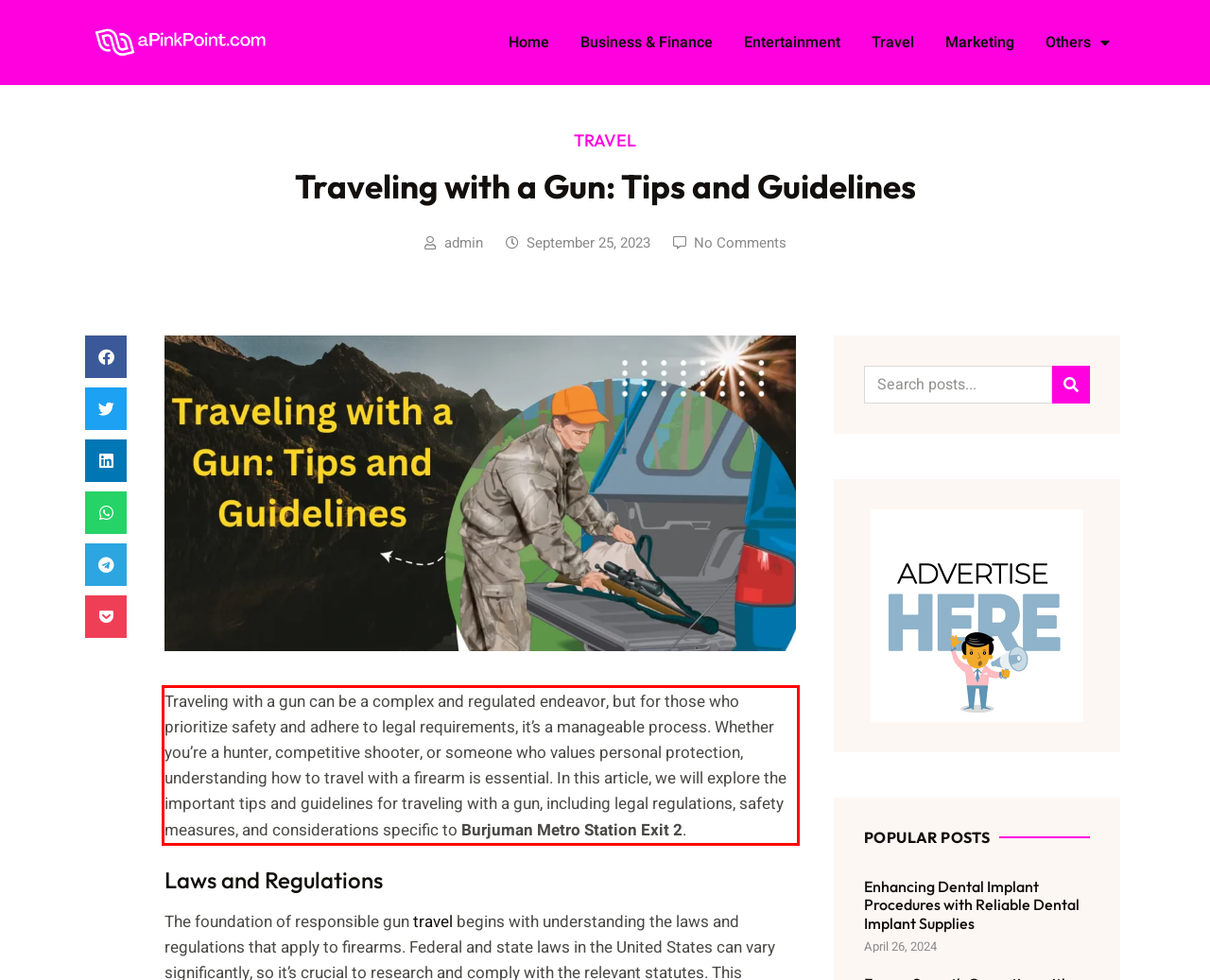Examine the webpage screenshot, find the red bounding box, and extract the text content within this marked area.

Traveling with a gun can be a complex and regulated endeavor, but for those who prioritize safety and adhere to legal requirements, it’s a manageable process. Whether you’re a hunter, competitive shooter, or someone who values personal protection, understanding how to travel with a firearm is essential. In this article, we will explore the important tips and guidelines for traveling with a gun, including legal regulations, safety measures, and considerations specific to Burjuman Metro Station Exit 2.